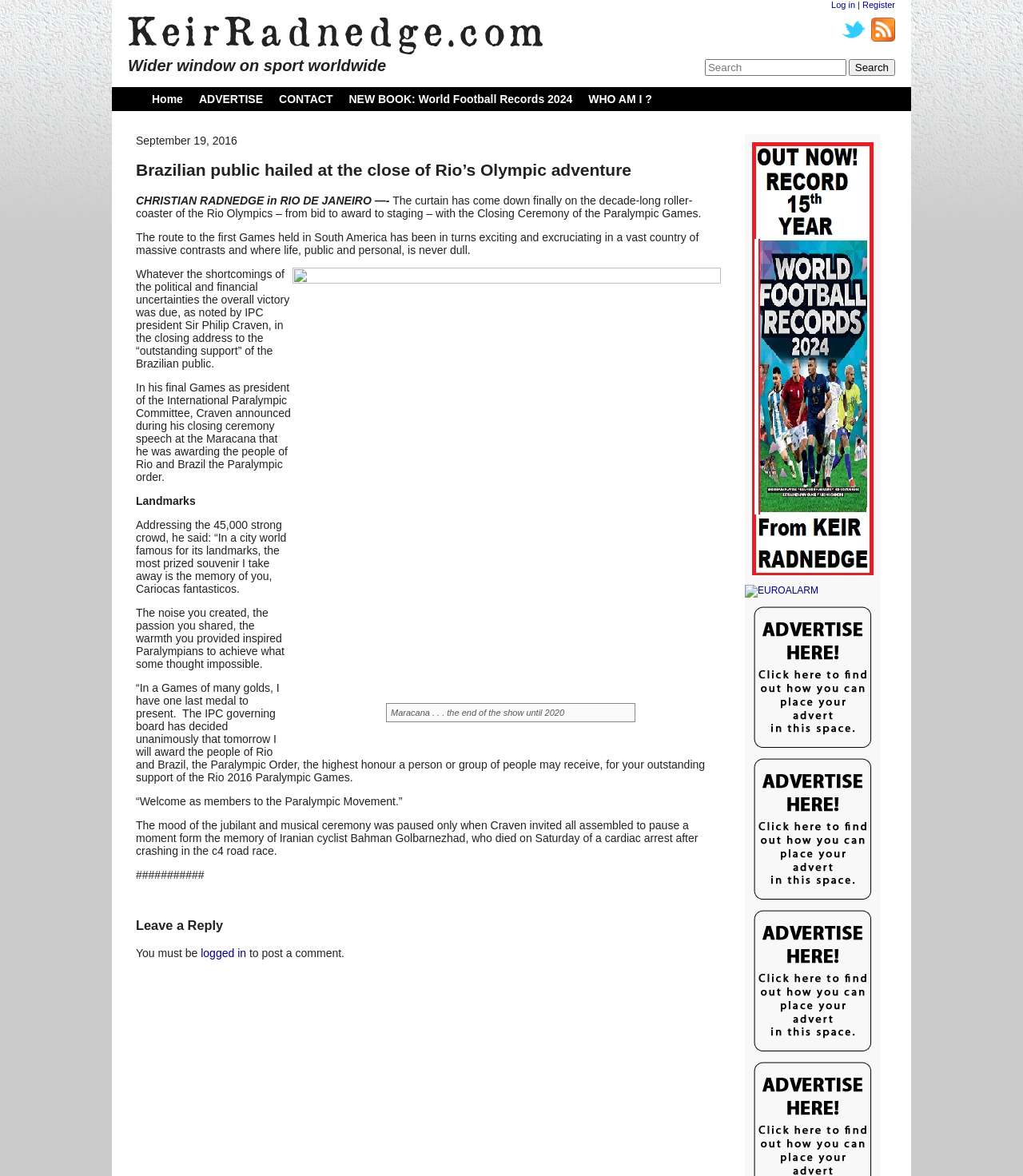What is the name of the stadium mentioned in the article?
Use the screenshot to answer the question with a single word or phrase.

Maracana